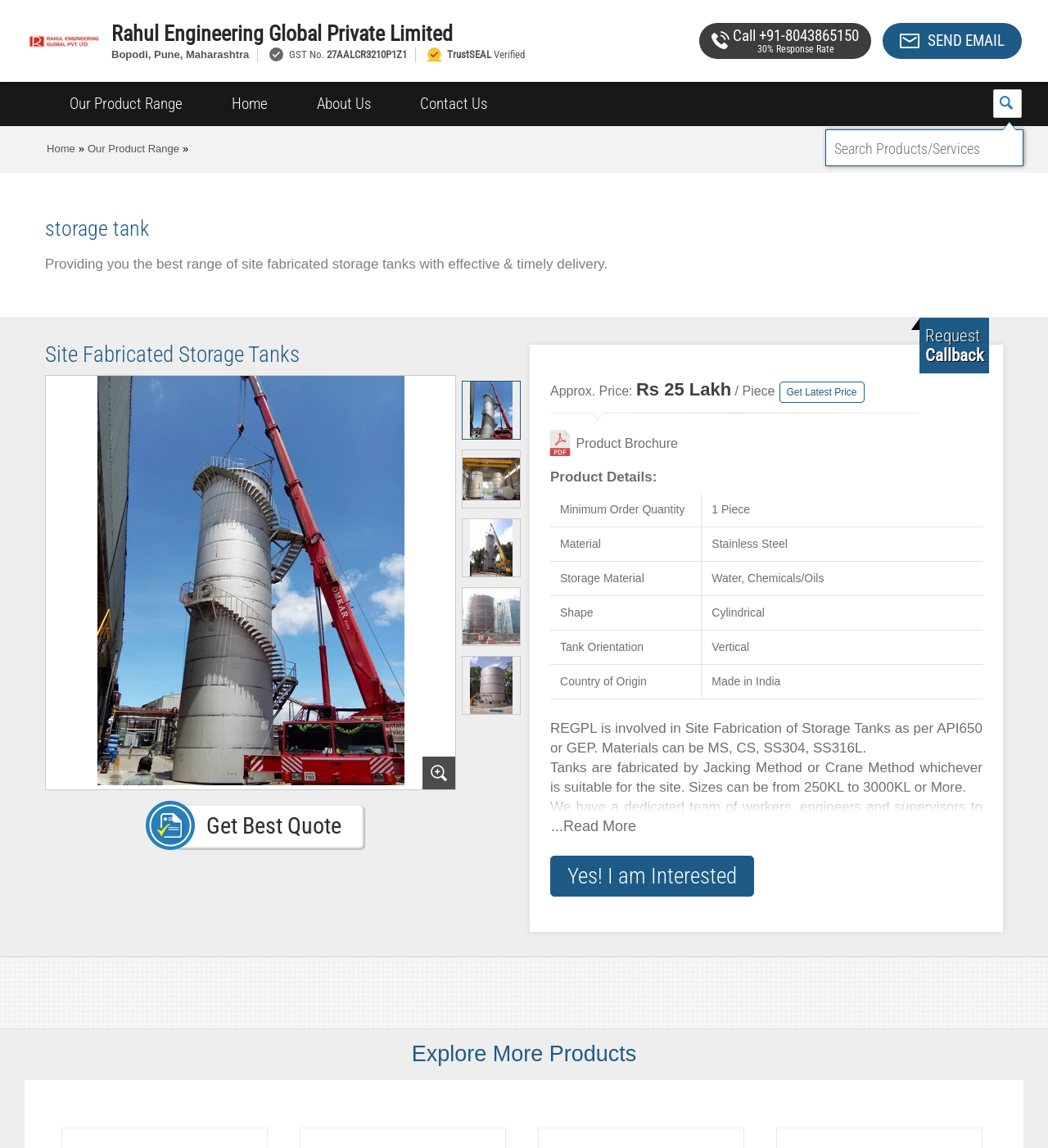Determine the bounding box coordinates for the clickable element required to fulfill the instruction: "Search for products or services". Provide the coordinates as four float numbers between 0 and 1, i.e., [left, top, right, bottom].

[0.788, 0.115, 0.976, 0.144]